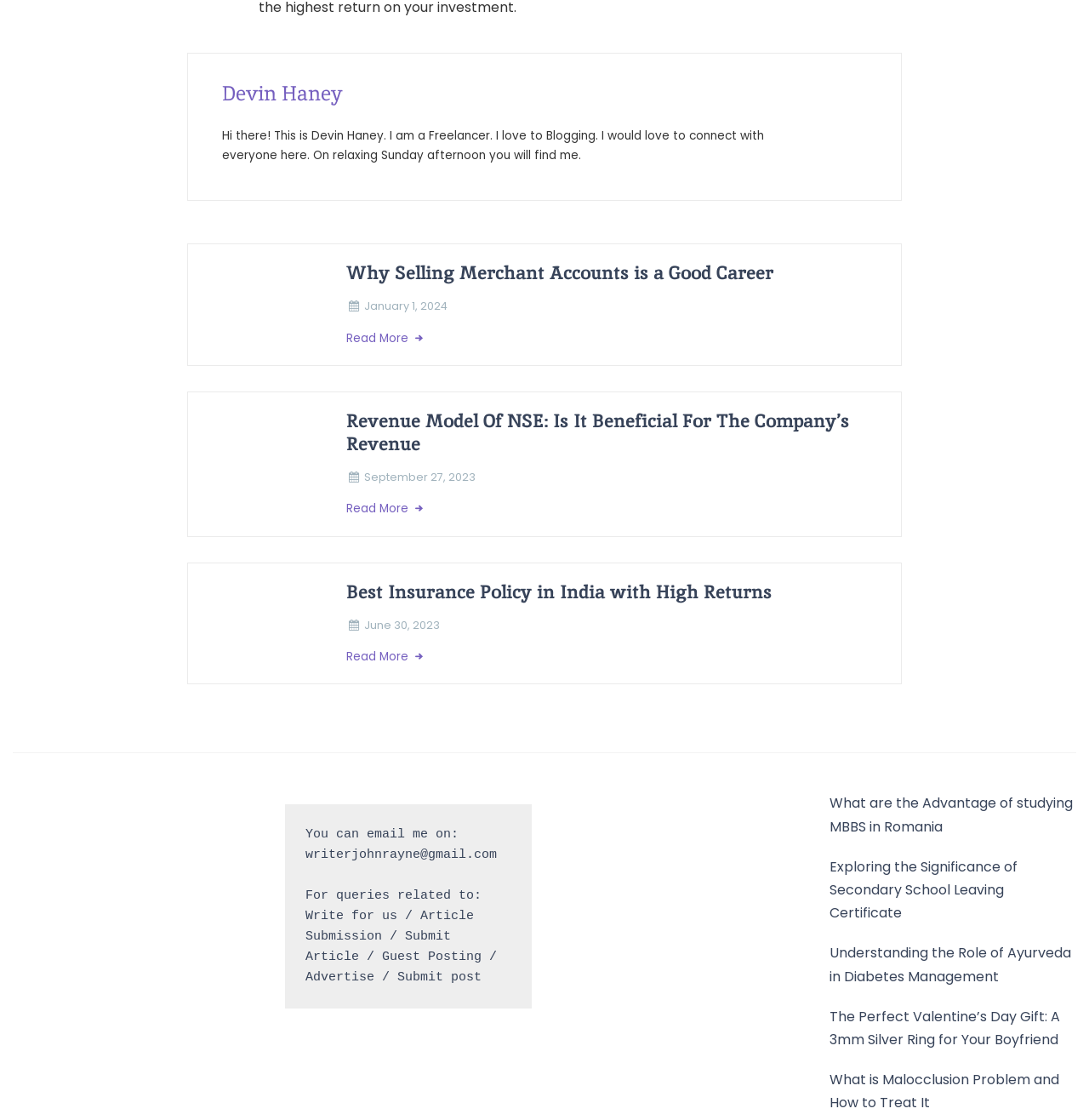What is Devin Haney's profession?
Refer to the image and respond with a one-word or short-phrase answer.

Freelancer